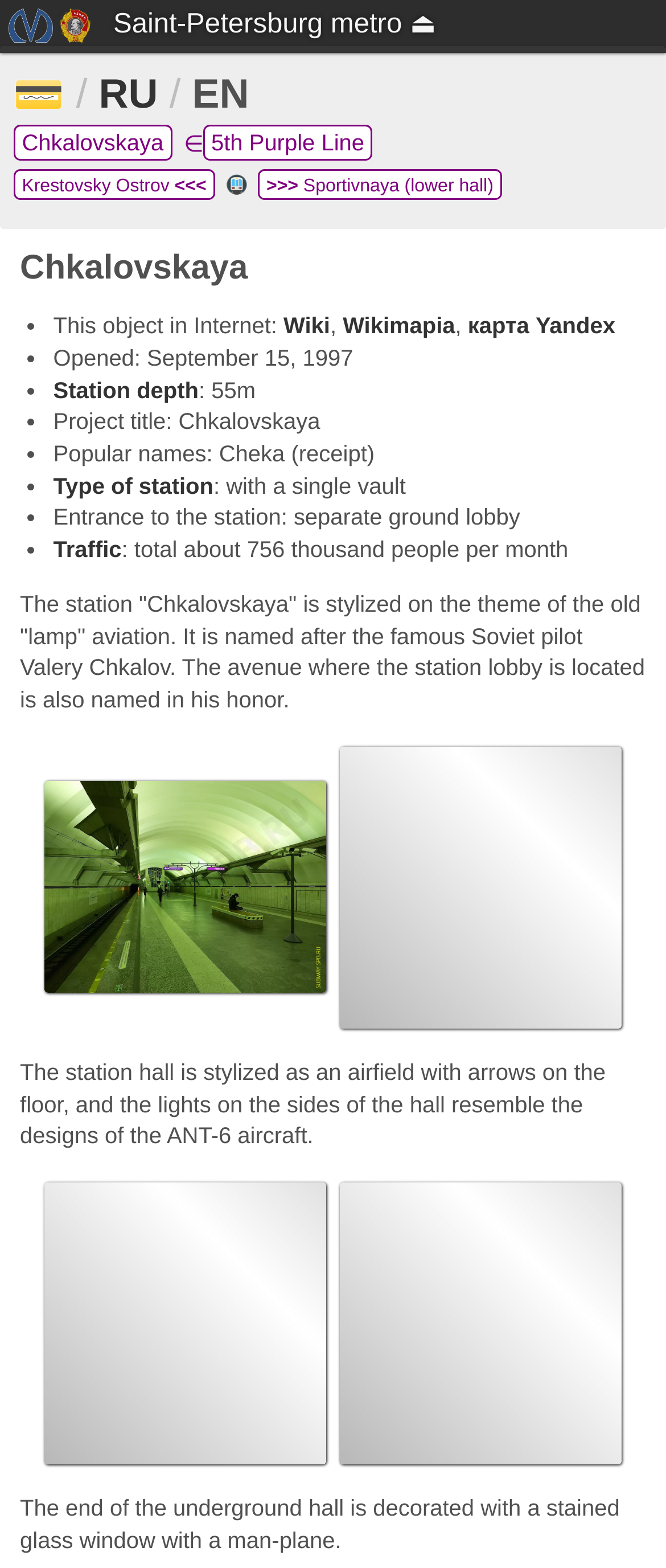From the webpage screenshot, predict the bounding box coordinates (top-left x, top-left y, bottom-right x, bottom-right y) for the UI element described here: 5th Purple Line

[0.304, 0.079, 0.56, 0.102]